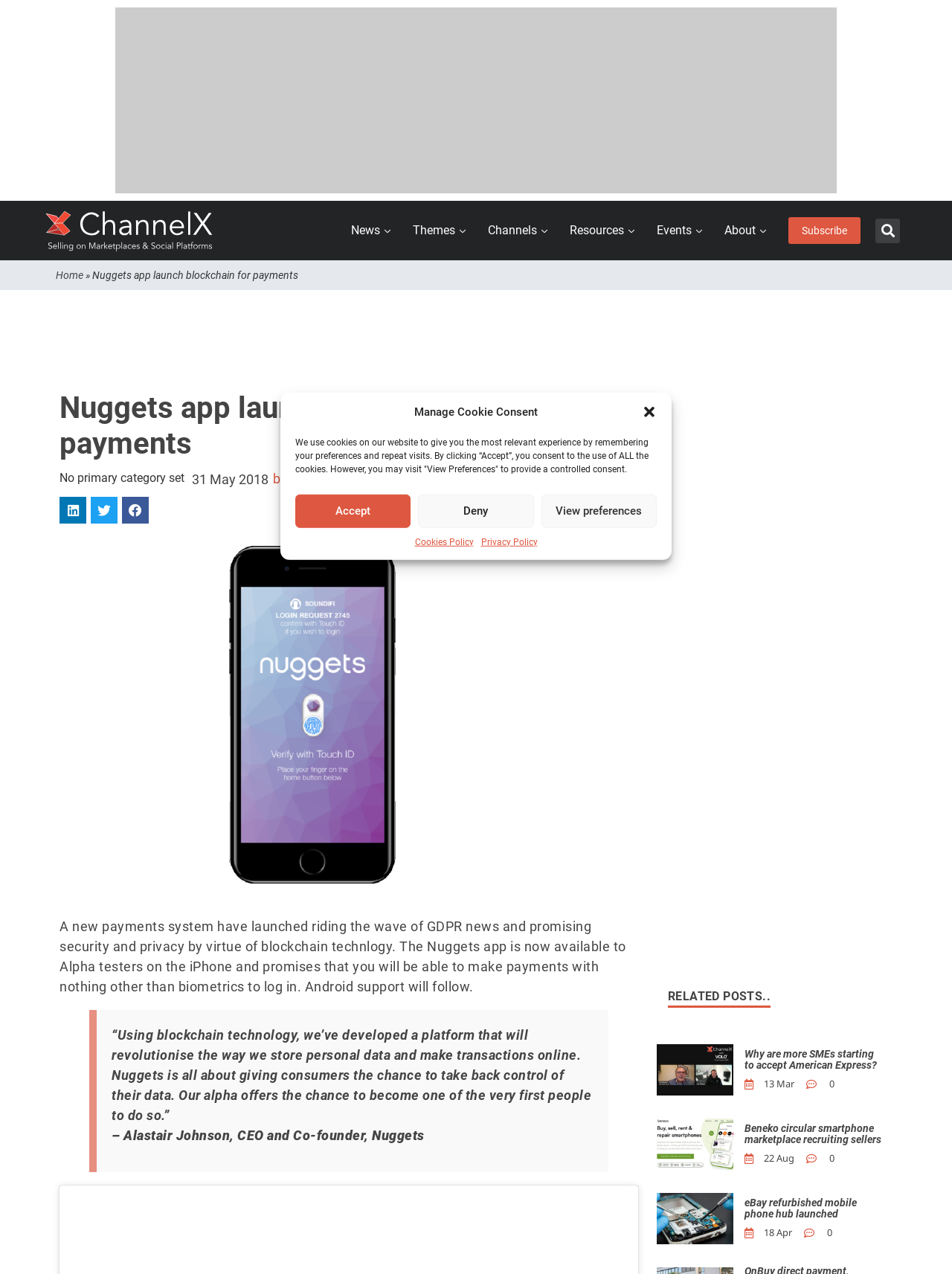Please specify the bounding box coordinates of the clickable region necessary for completing the following instruction: "View related post about eBay refurbished mobile phone hub". The coordinates must consist of four float numbers between 0 and 1, i.e., [left, top, right, bottom].

[0.69, 0.936, 0.77, 0.976]